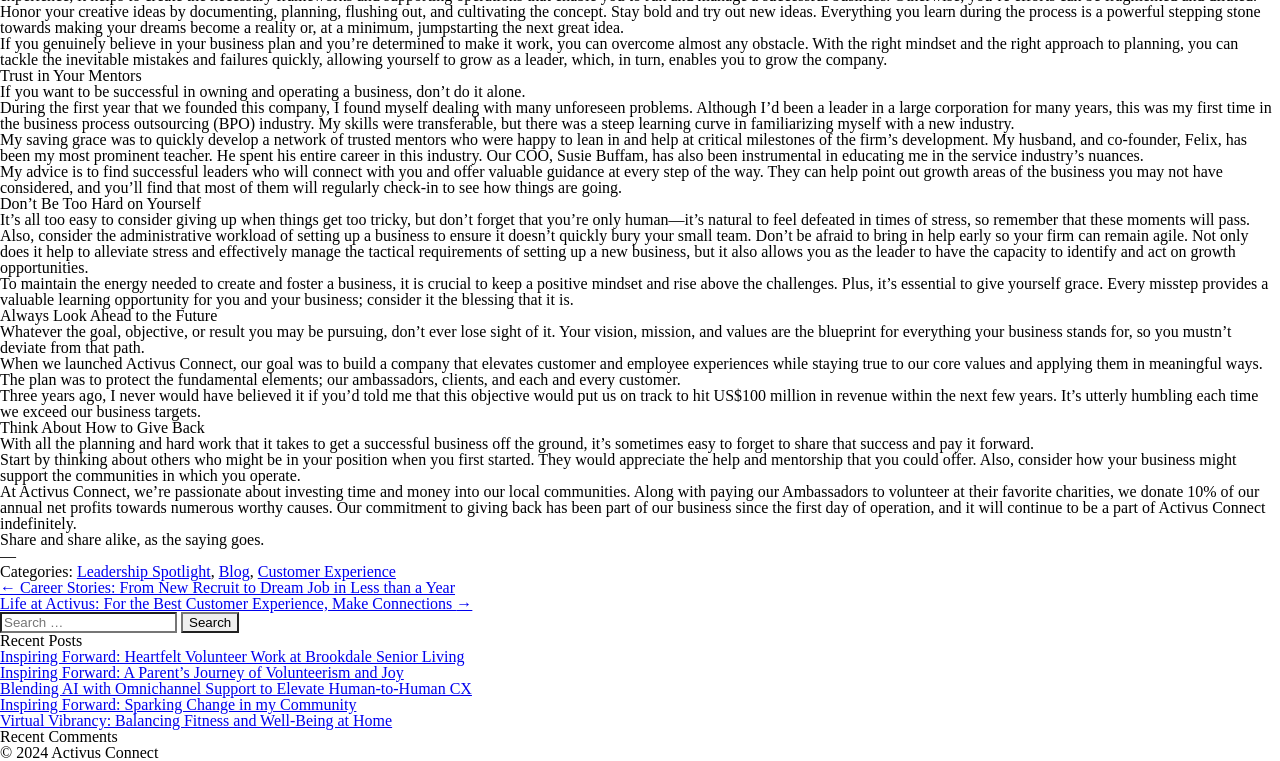Kindly determine the bounding box coordinates for the area that needs to be clicked to execute this instruction: "Contact us".

None